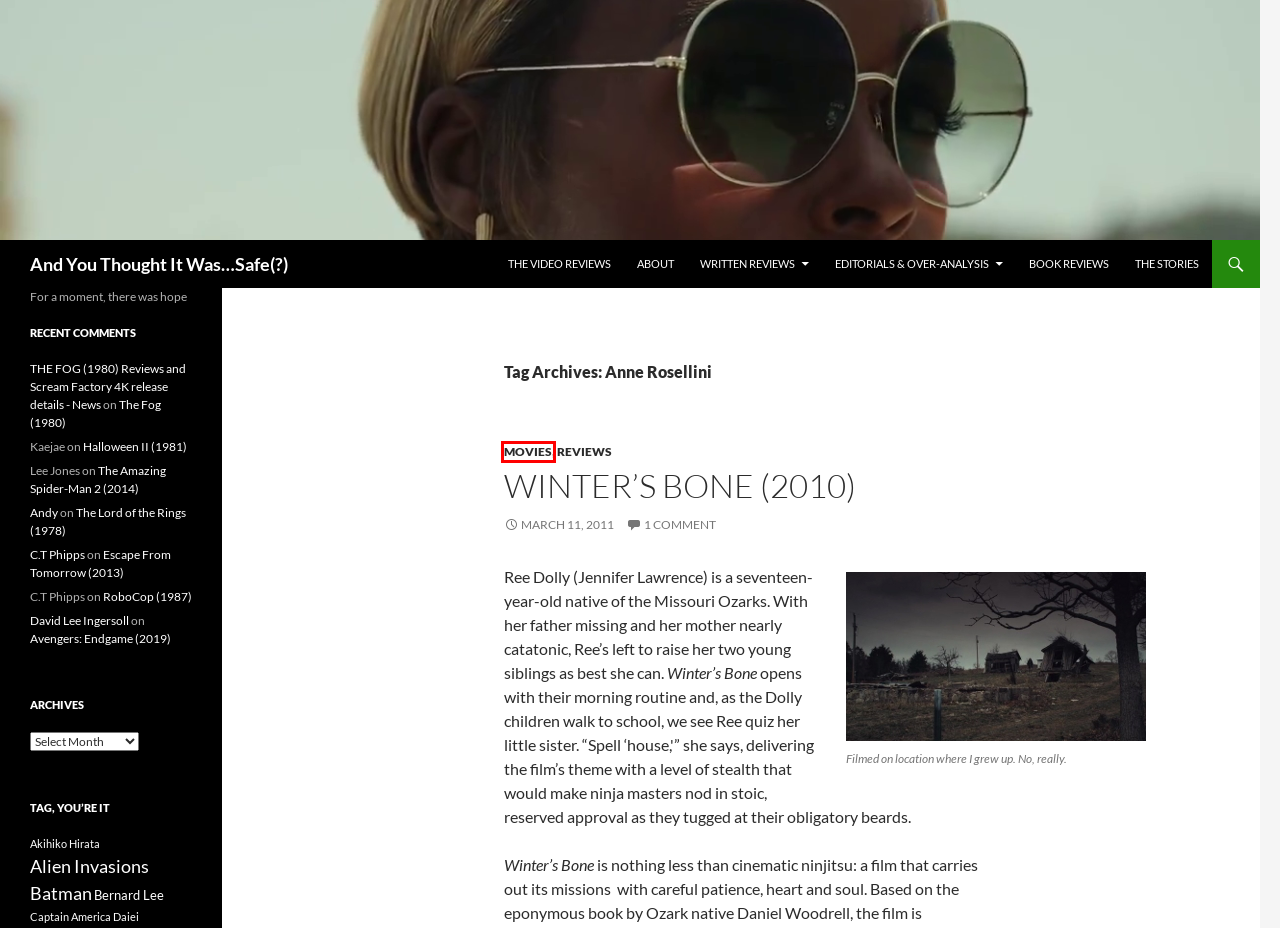A screenshot of a webpage is provided, featuring a red bounding box around a specific UI element. Identify the webpage description that most accurately reflects the new webpage after interacting with the selected element. Here are the candidates:
A. The Fog (1980) | And You Thought It Was…Safe(?)
B. Movies | And You Thought It Was…Safe(?)
C. Book Reviews | And You Thought It Was…Safe(?)
D. Batman | And You Thought It Was…Safe(?)
E. Halloween II (1981) | And You Thought It Was…Safe(?)
F. The Amazing Spider-Man 2 (2014) | And You Thought It Was…Safe(?)
G. Editorials & Over-Analysis | And You Thought It Was…Safe(?)
H. Winter’s Bone (2010) | And You Thought It Was…Safe(?)

B